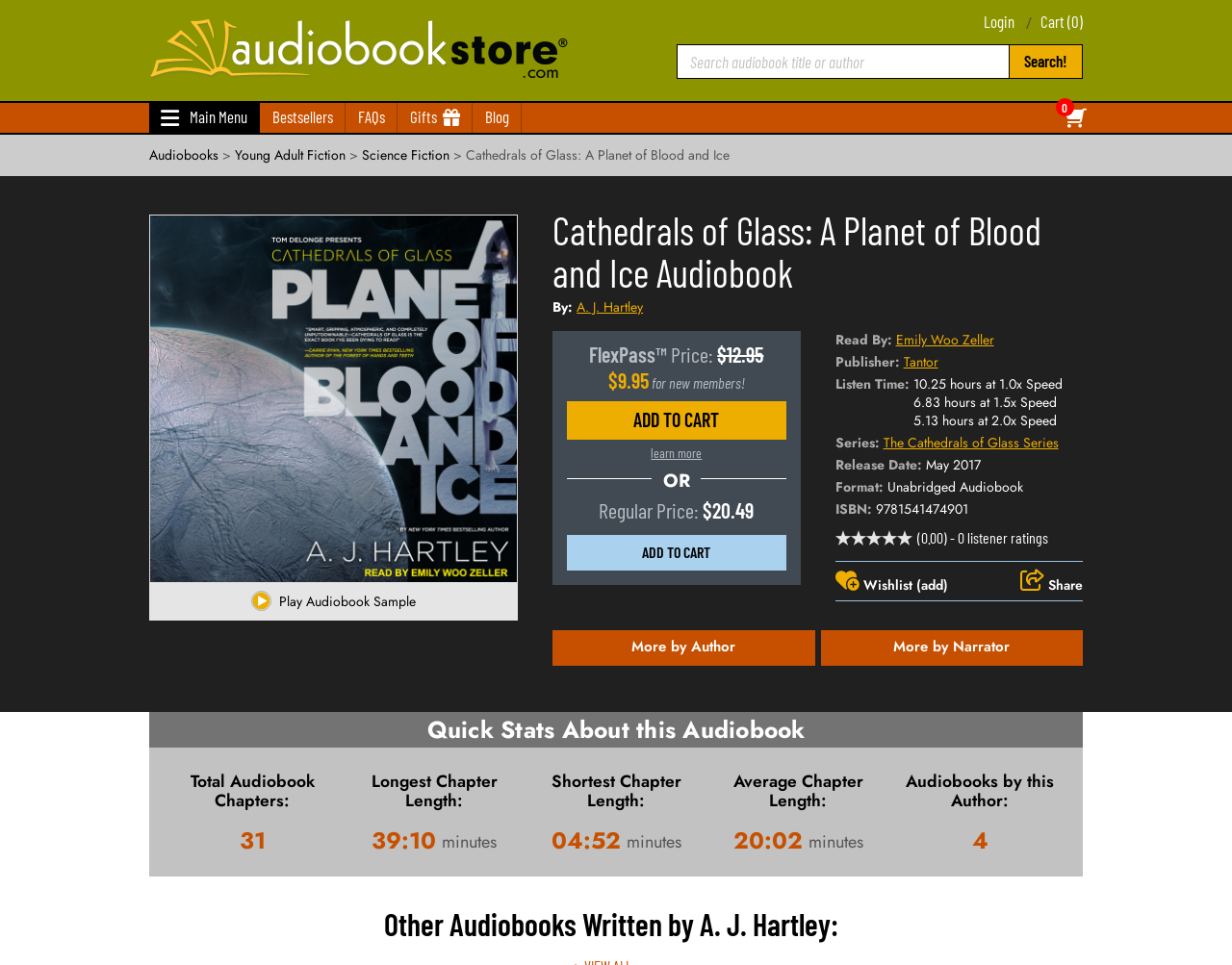Please find the bounding box coordinates of the element that needs to be clicked to perform the following instruction: "Learn more about FlexPass". The bounding box coordinates should be four float numbers between 0 and 1, represented as [left, top, right, bottom].

[0.528, 0.46, 0.57, 0.479]